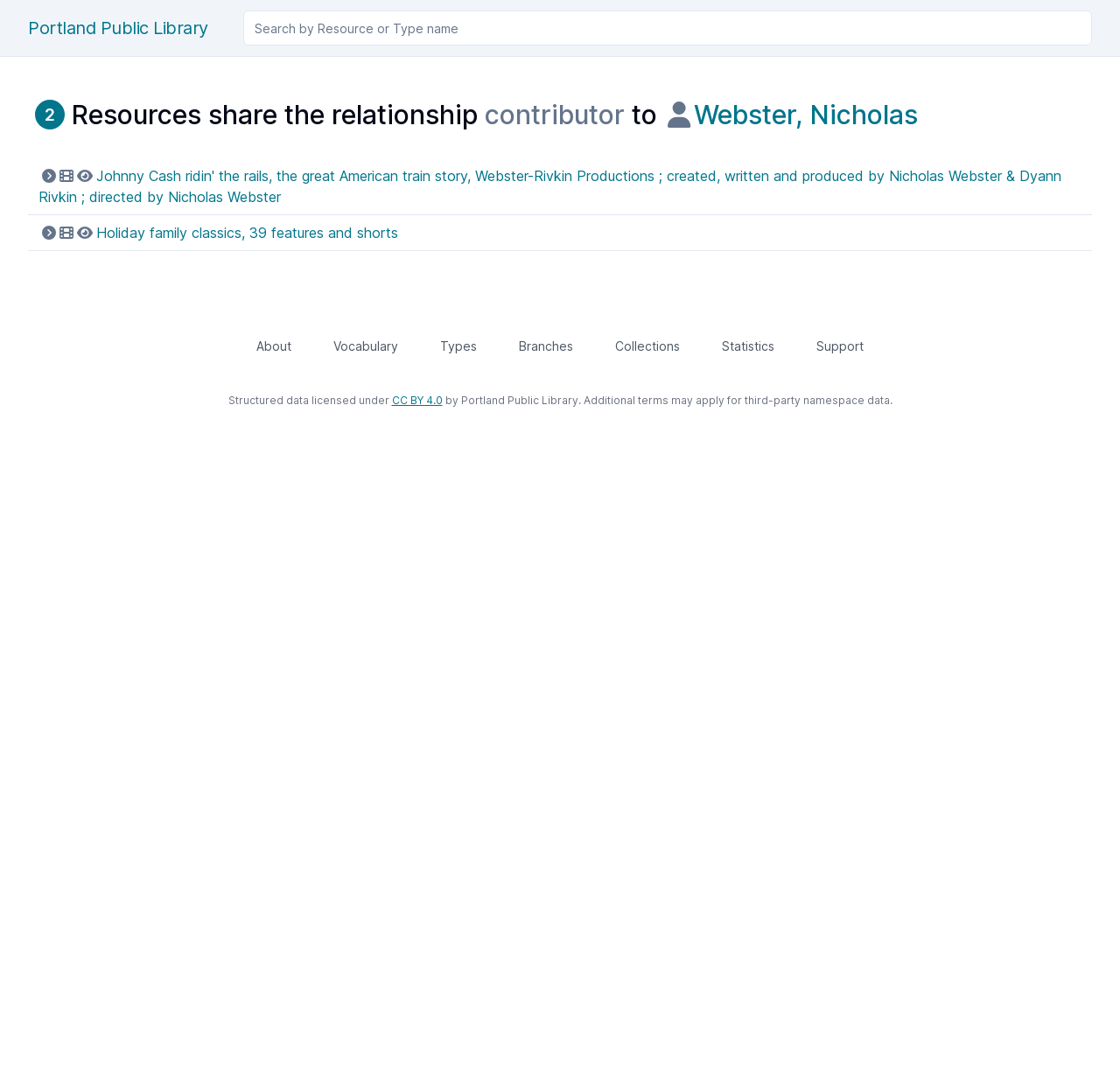Find the bounding box coordinates of the clickable area that will achieve the following instruction: "Learn about Johnny Cash ridin' the rails".

[0.034, 0.155, 0.948, 0.191]